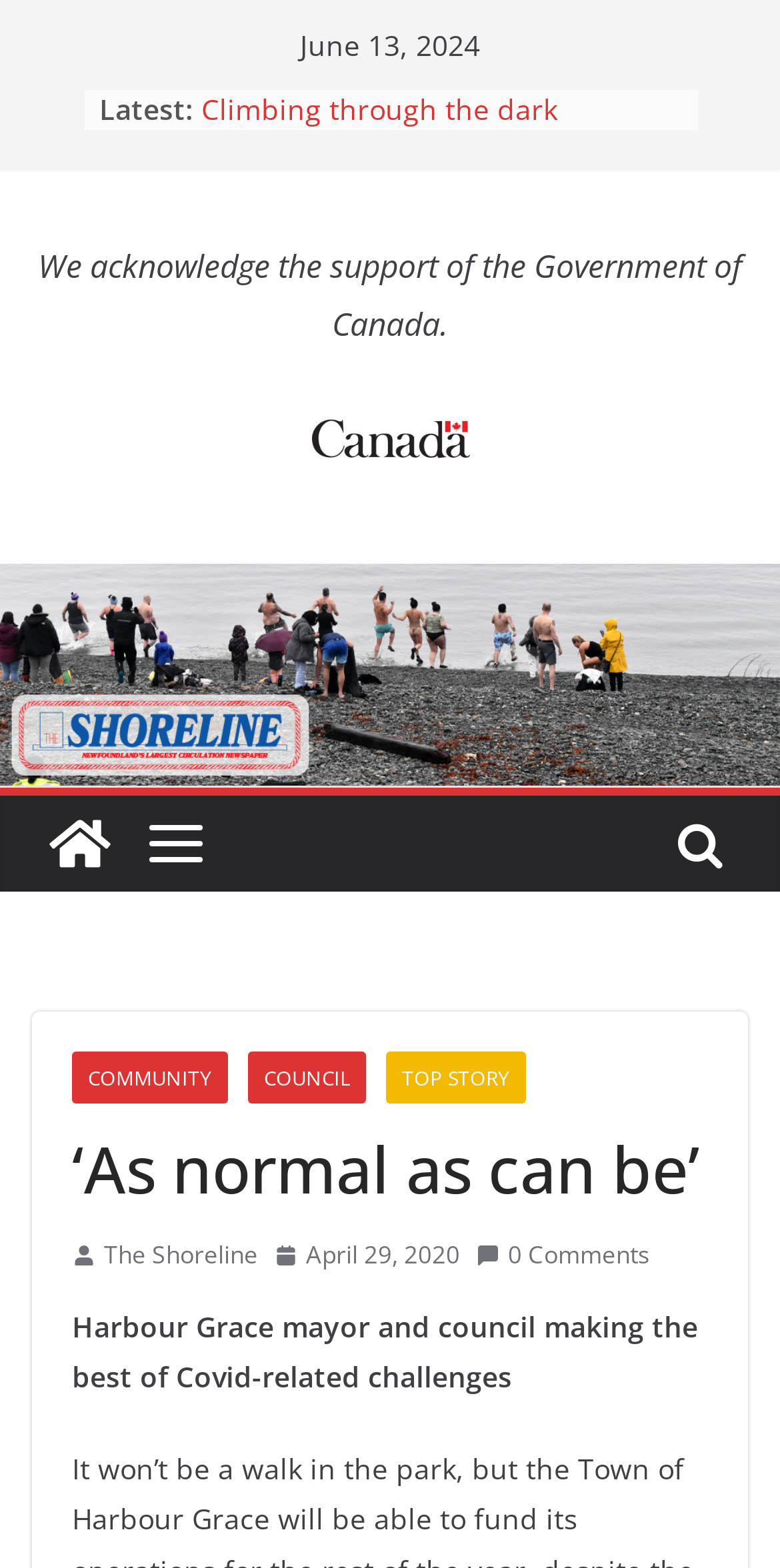Based on the image, give a detailed response to the question: How many images are on the webpage?

I counted the number of image elements on the webpage and found 7 images.